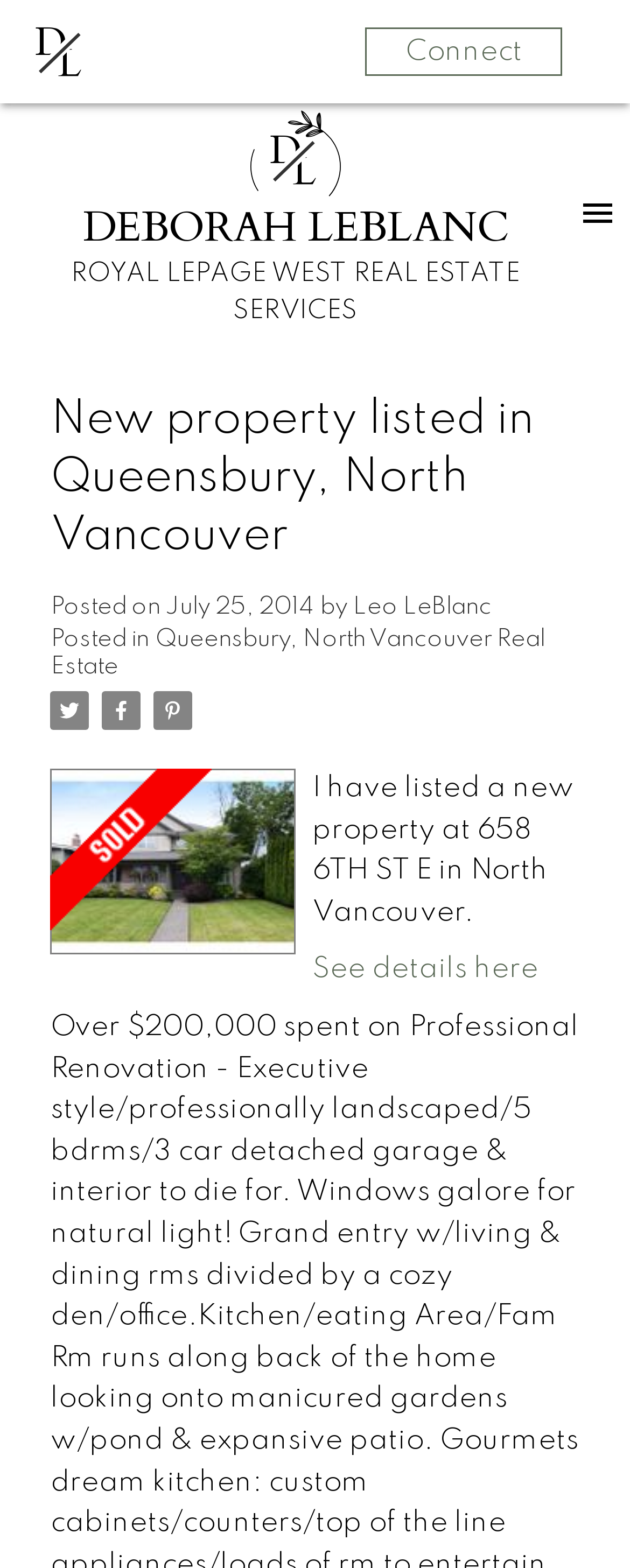Provide a short, one-word or phrase answer to the question below:
How many images are on the webpage?

7